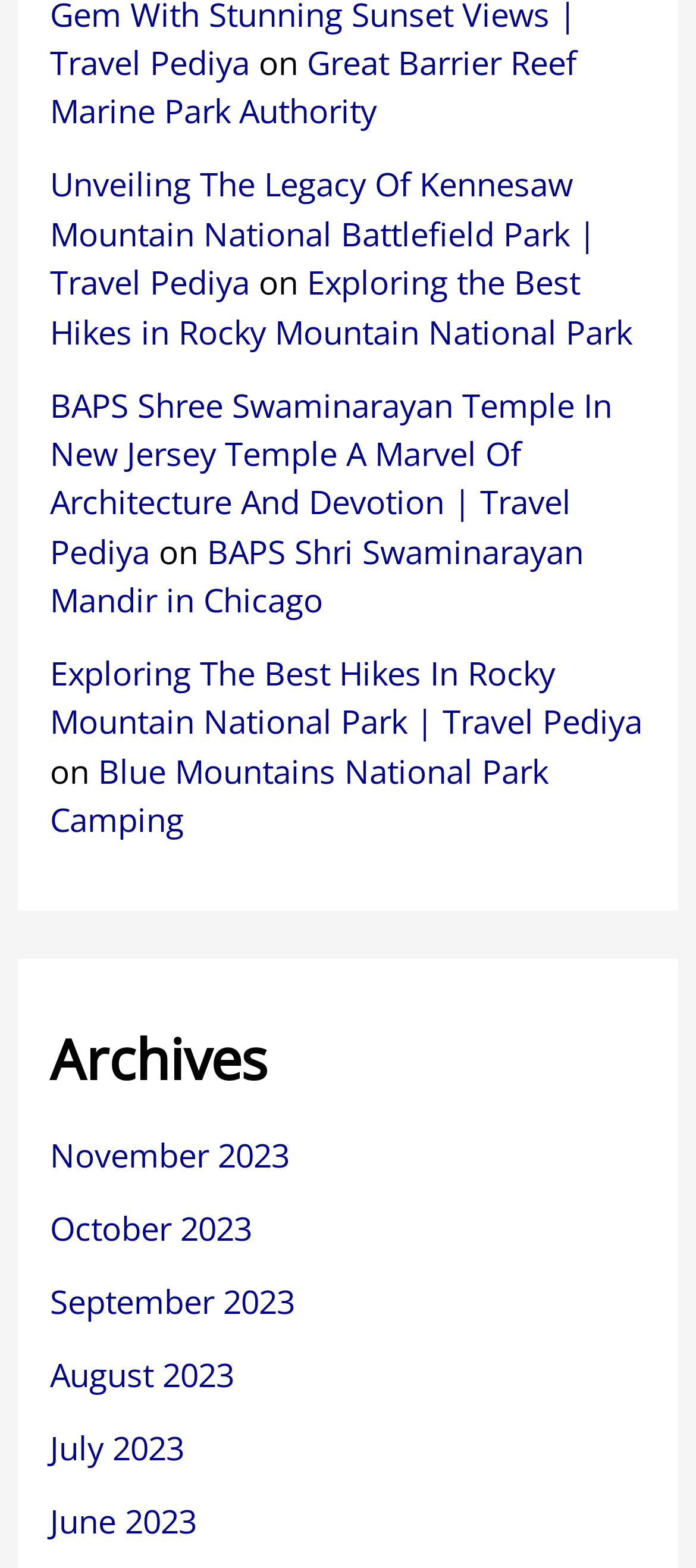What is the title of the first article?
Refer to the screenshot and answer in one word or phrase.

Unveiling The Legacy Of Kennesaw Mountain National Battlefield Park